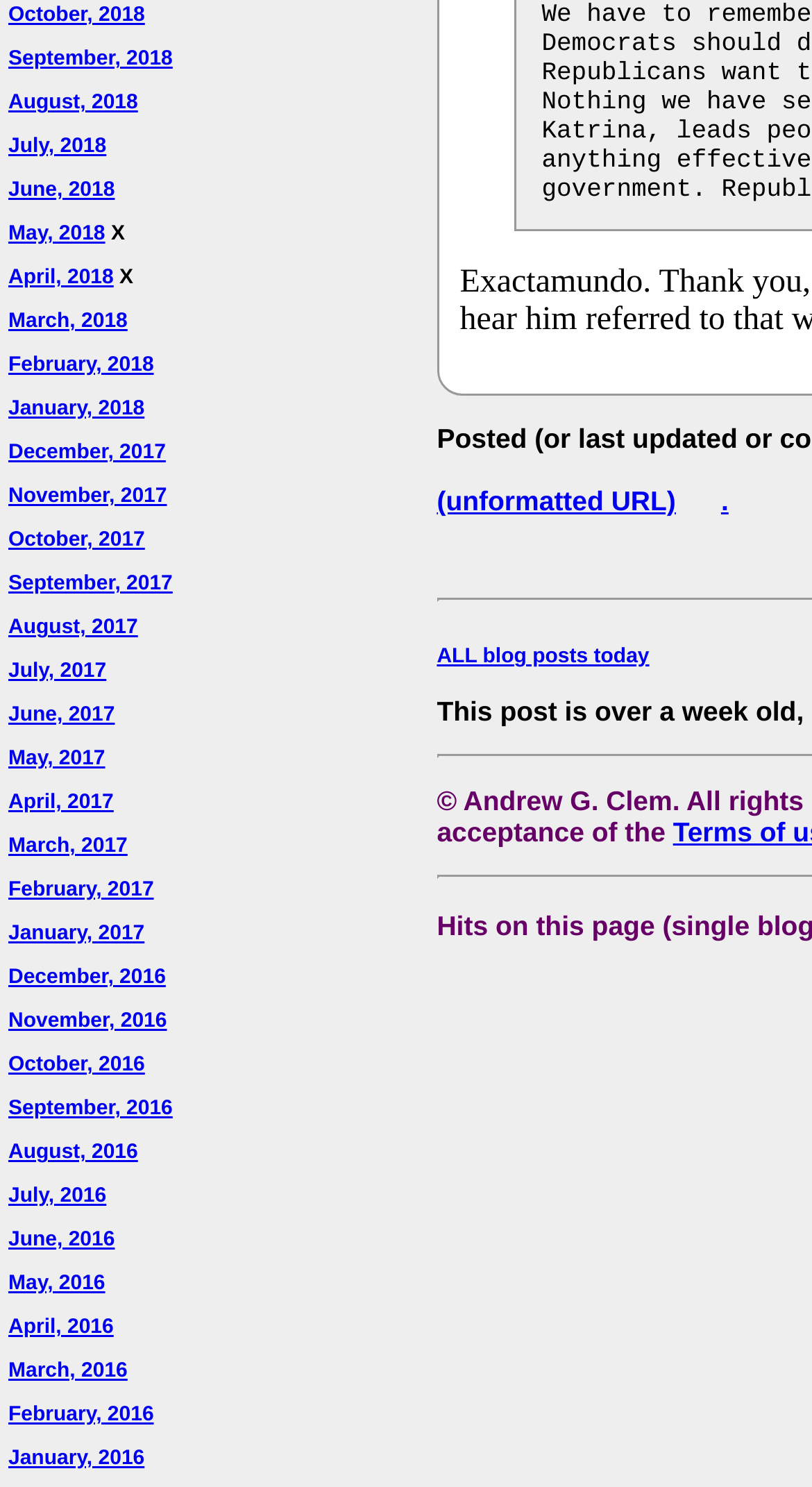What is the text of the second link from the top?
Using the information from the image, provide a comprehensive answer to the question.

I looked at the link elements with month and year text and found that the second link from the top is 'September, 2018'.